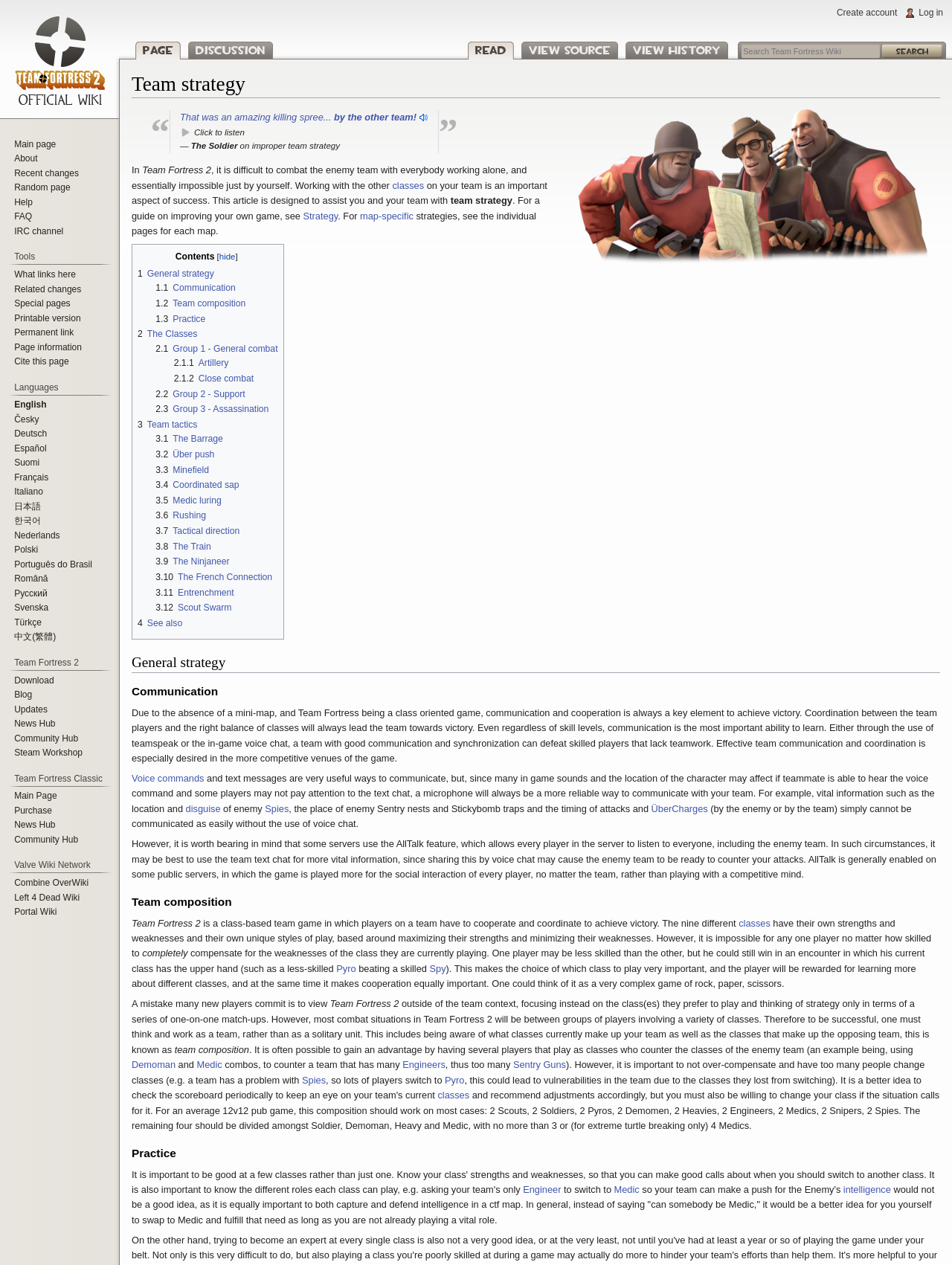What is the importance of communication in Team Fortress 2?
Answer the question with a single word or phrase derived from the image.

Key element to achieve victory